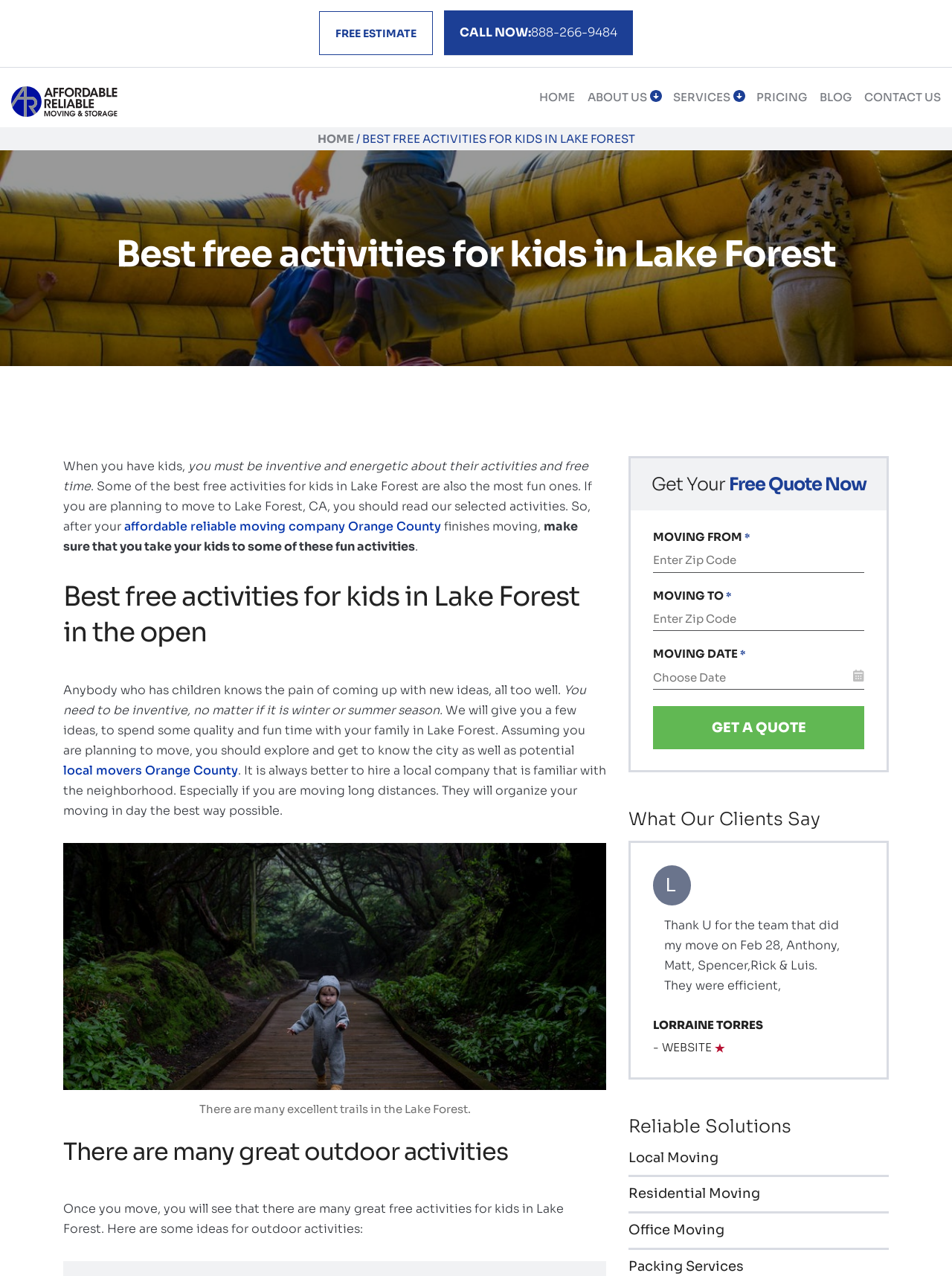Please provide the bounding box coordinates for the element that needs to be clicked to perform the following instruction: "Check 'What Our Clients Say'". The coordinates should be given as four float numbers between 0 and 1, i.e., [left, top, right, bottom].

[0.66, 0.634, 0.934, 0.65]